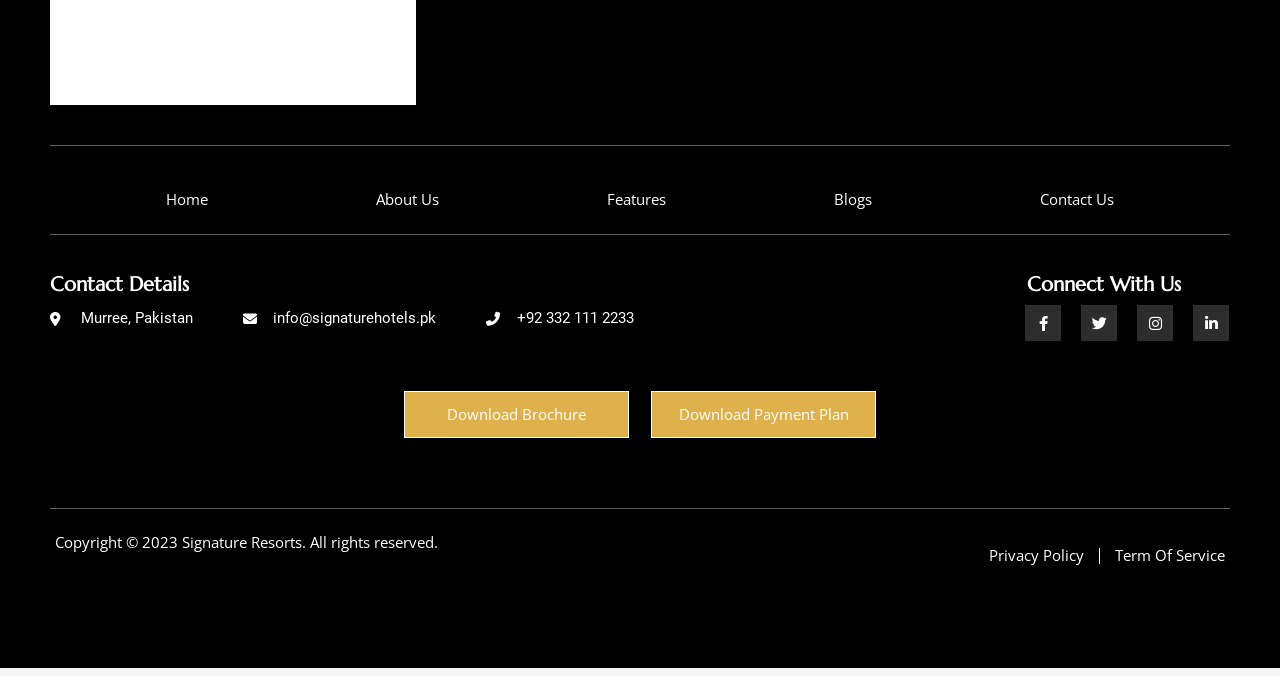Please determine the bounding box coordinates of the element's region to click in order to carry out the following instruction: "download brochure". The coordinates should be four float numbers between 0 and 1, i.e., [left, top, right, bottom].

[0.316, 0.579, 0.491, 0.648]